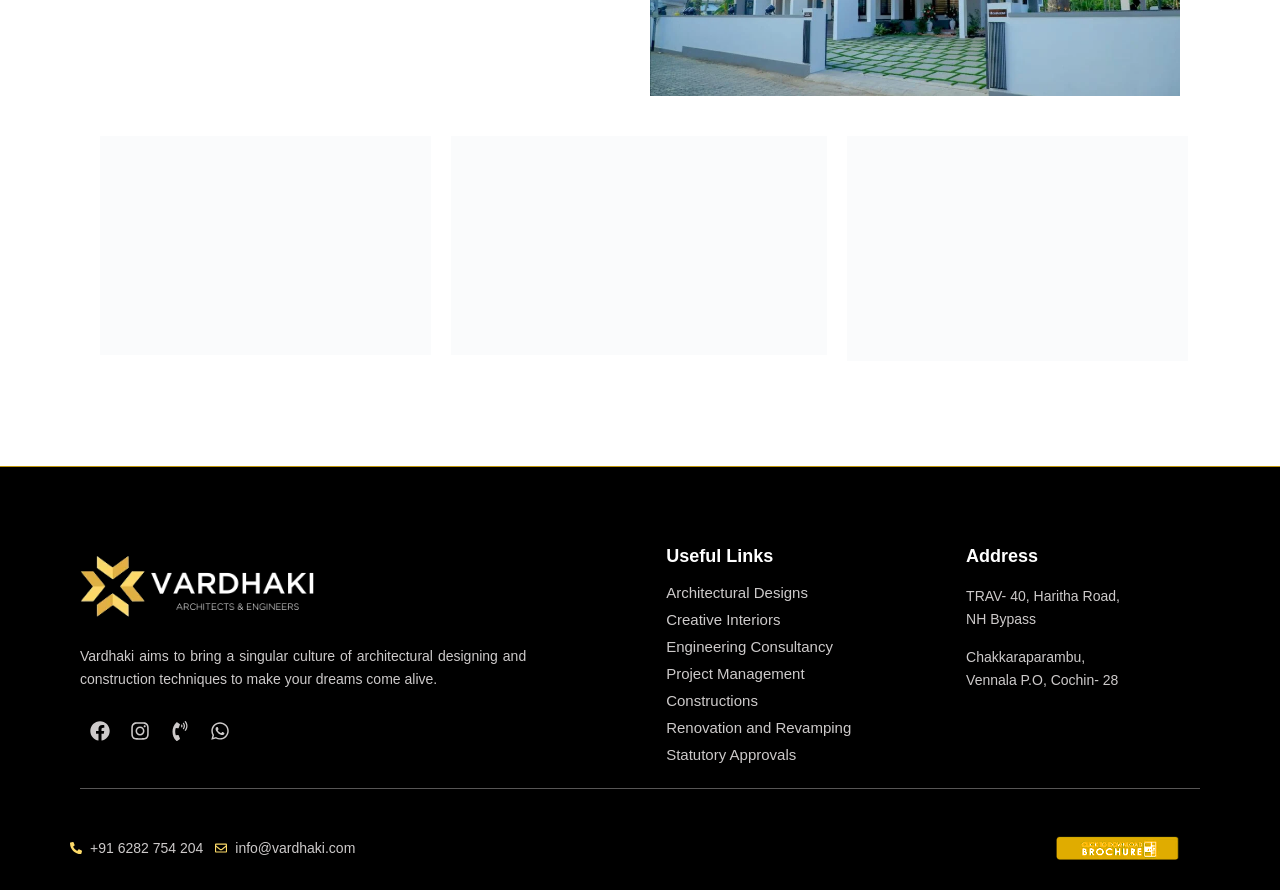Predict the bounding box of the UI element that fits this description: "Facebook".

[0.062, 0.799, 0.094, 0.844]